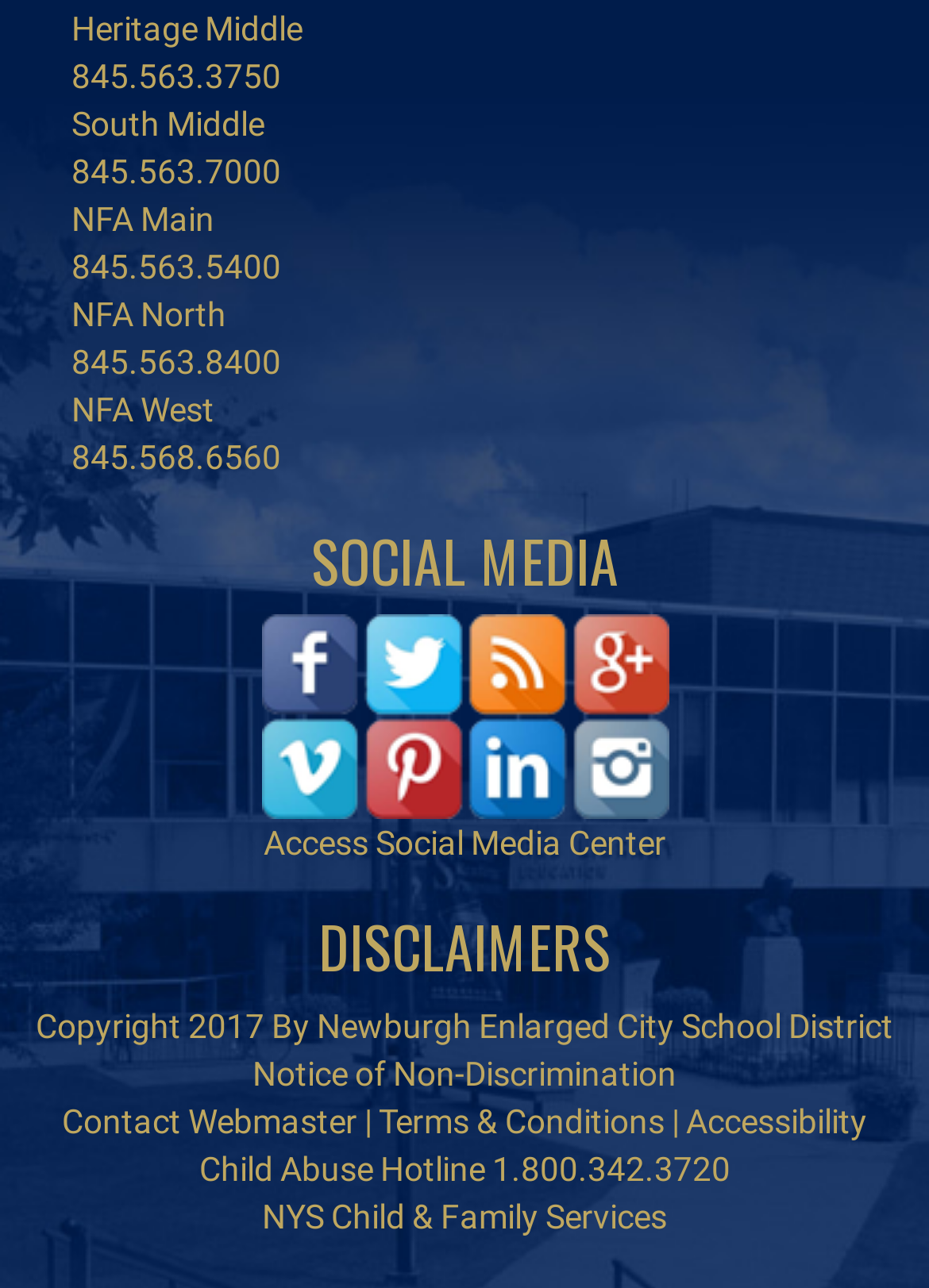Utilize the details in the image to thoroughly answer the following question: What is the title of the second section?

I looked at the headings on the webpage and found that the second section is titled 'SOCIAL MEDIA'.